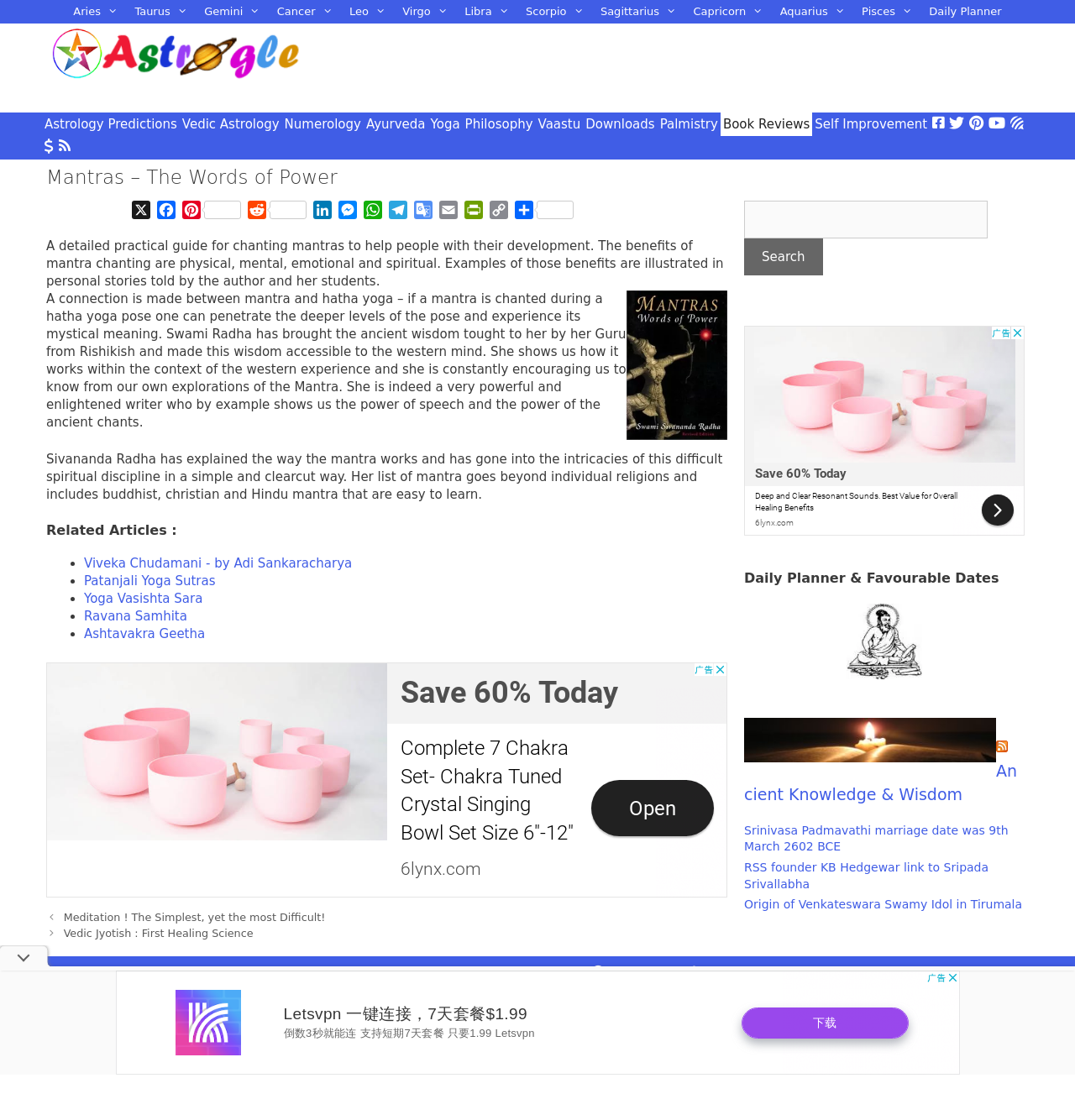What is the name of the yoga pose mentioned in the article?
Give a one-word or short-phrase answer derived from the screenshot.

Hatha yoga